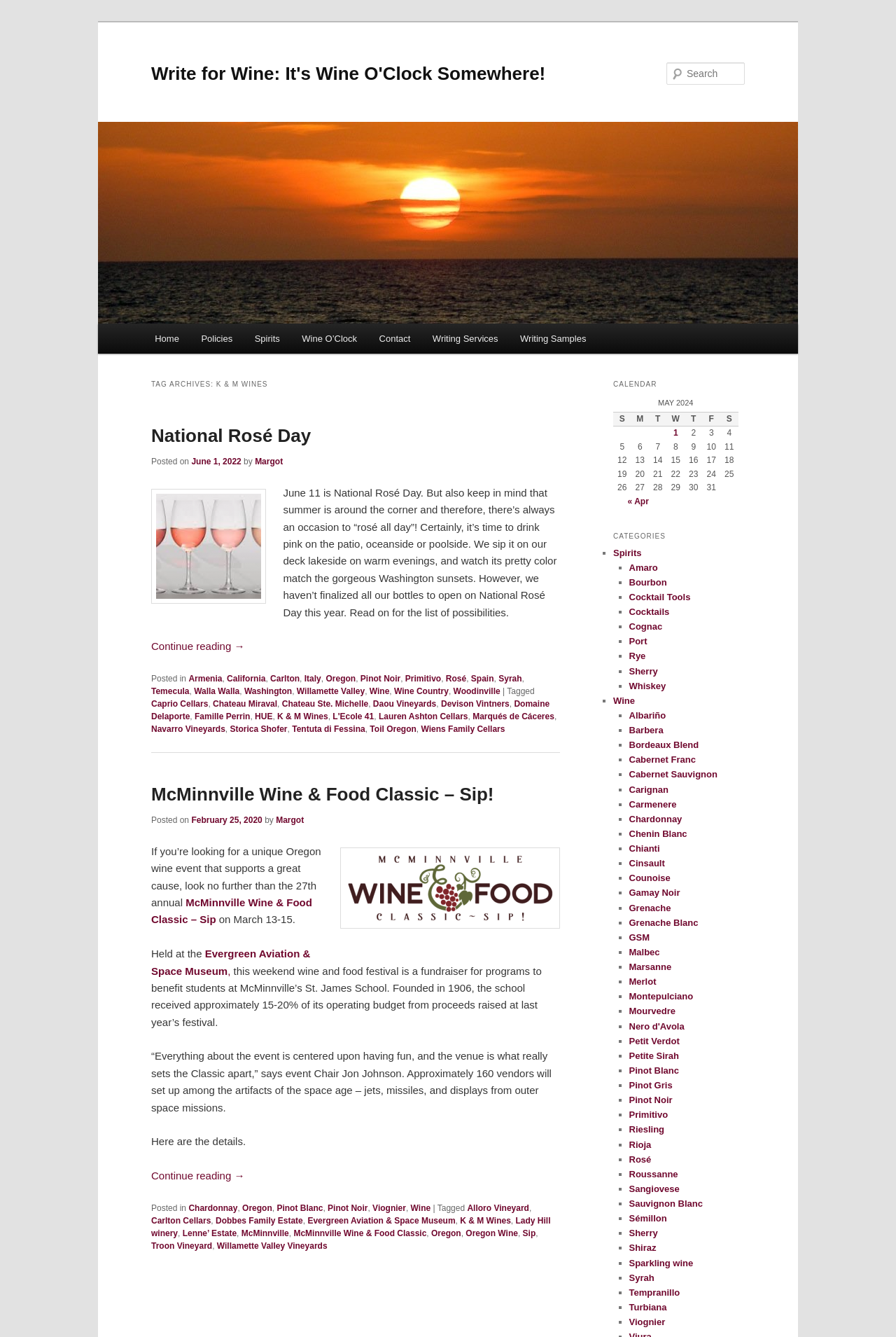Extract the bounding box coordinates for the described element: "K & M Wines". The coordinates should be represented as four float numbers between 0 and 1: [left, top, right, bottom].

[0.514, 0.909, 0.57, 0.917]